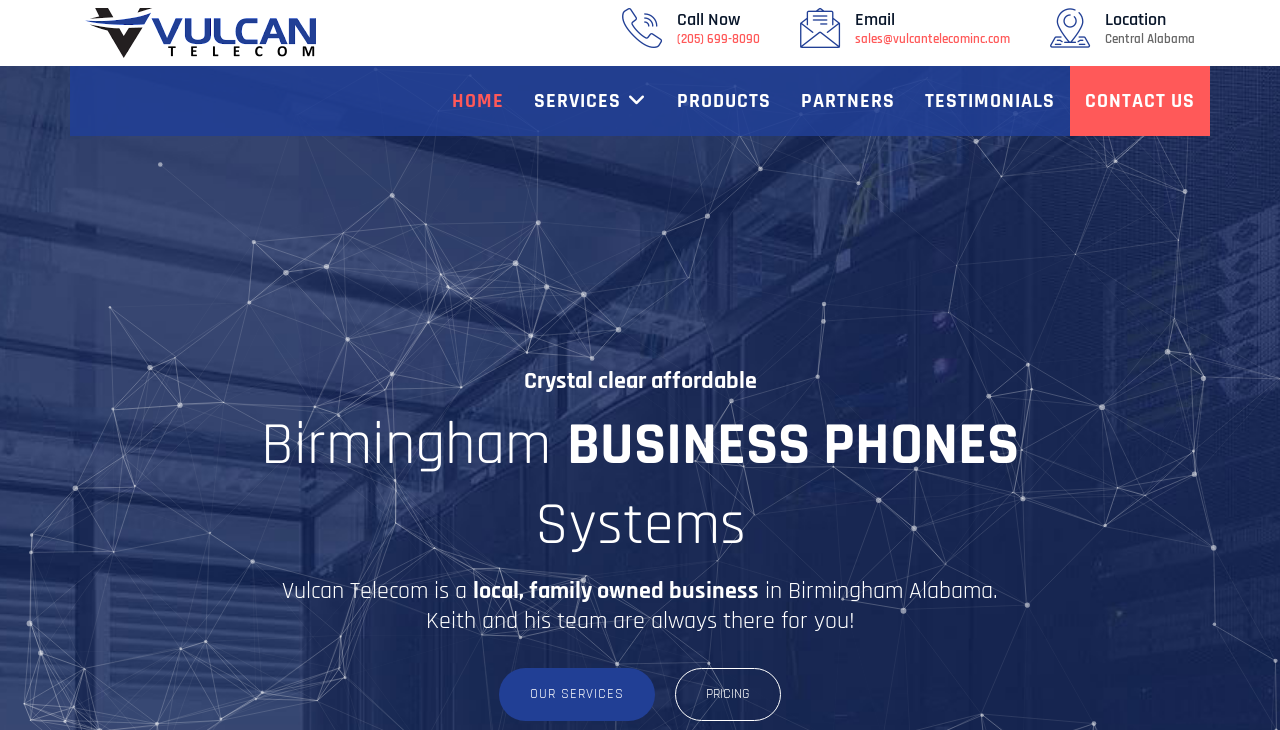Please specify the bounding box coordinates of the region to click in order to perform the following instruction: "Click on the 'HOME' link".

[0.341, 0.09, 0.405, 0.186]